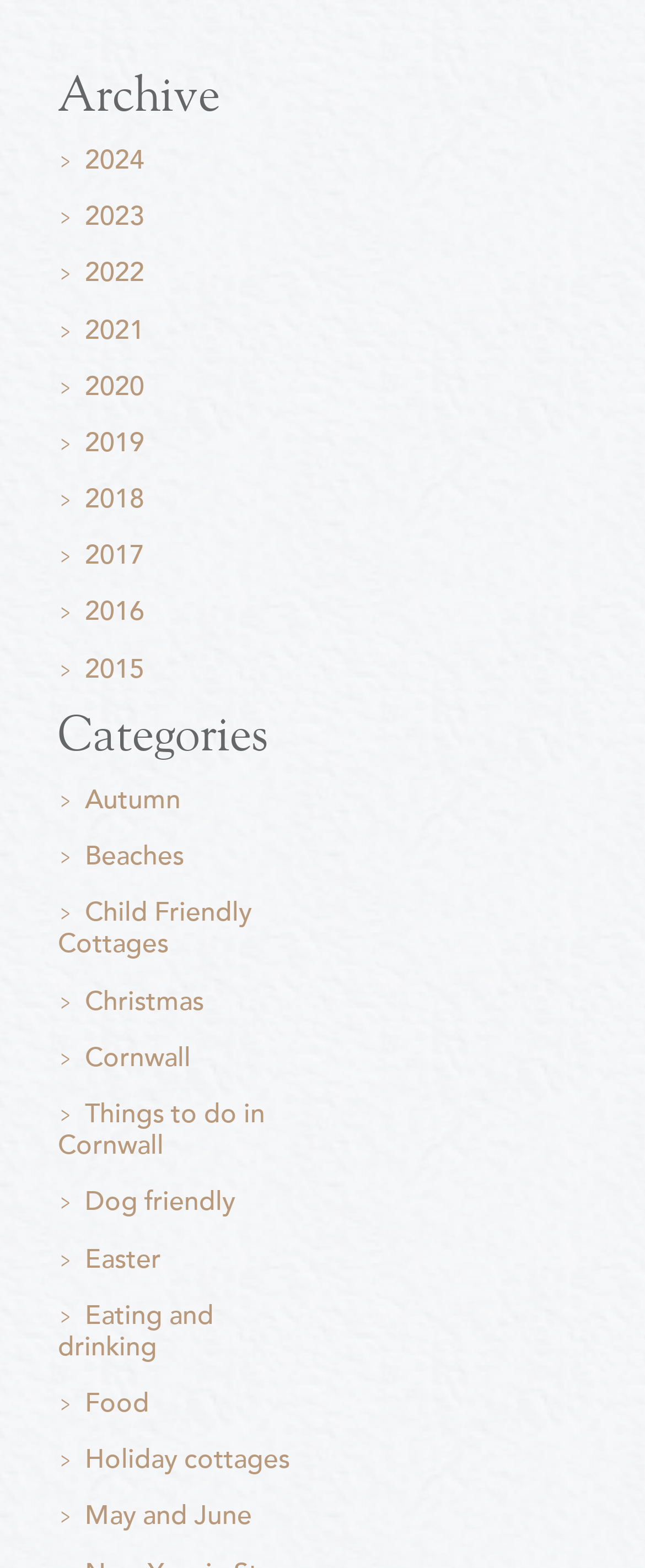Based on the element description Things to do in Cornwall, identify the bounding box of the UI element in the given webpage screenshot. The coordinates should be in the format (top-left x, top-left y, bottom-right x, bottom-right y) and must be between 0 and 1.

[0.09, 0.701, 0.462, 0.741]